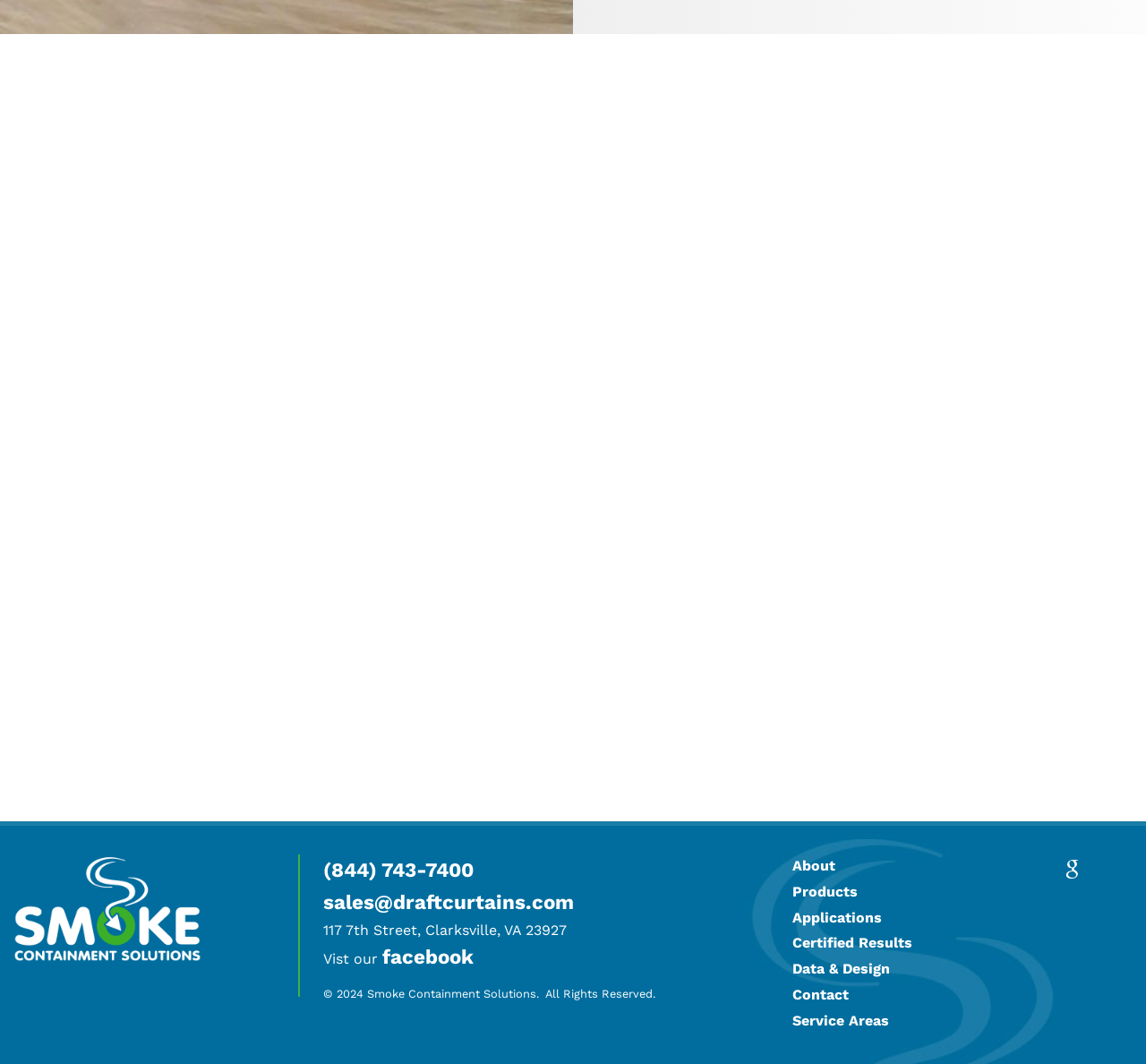Give a short answer using one word or phrase for the question:
What social media platform is linked on the webpage?

Facebook